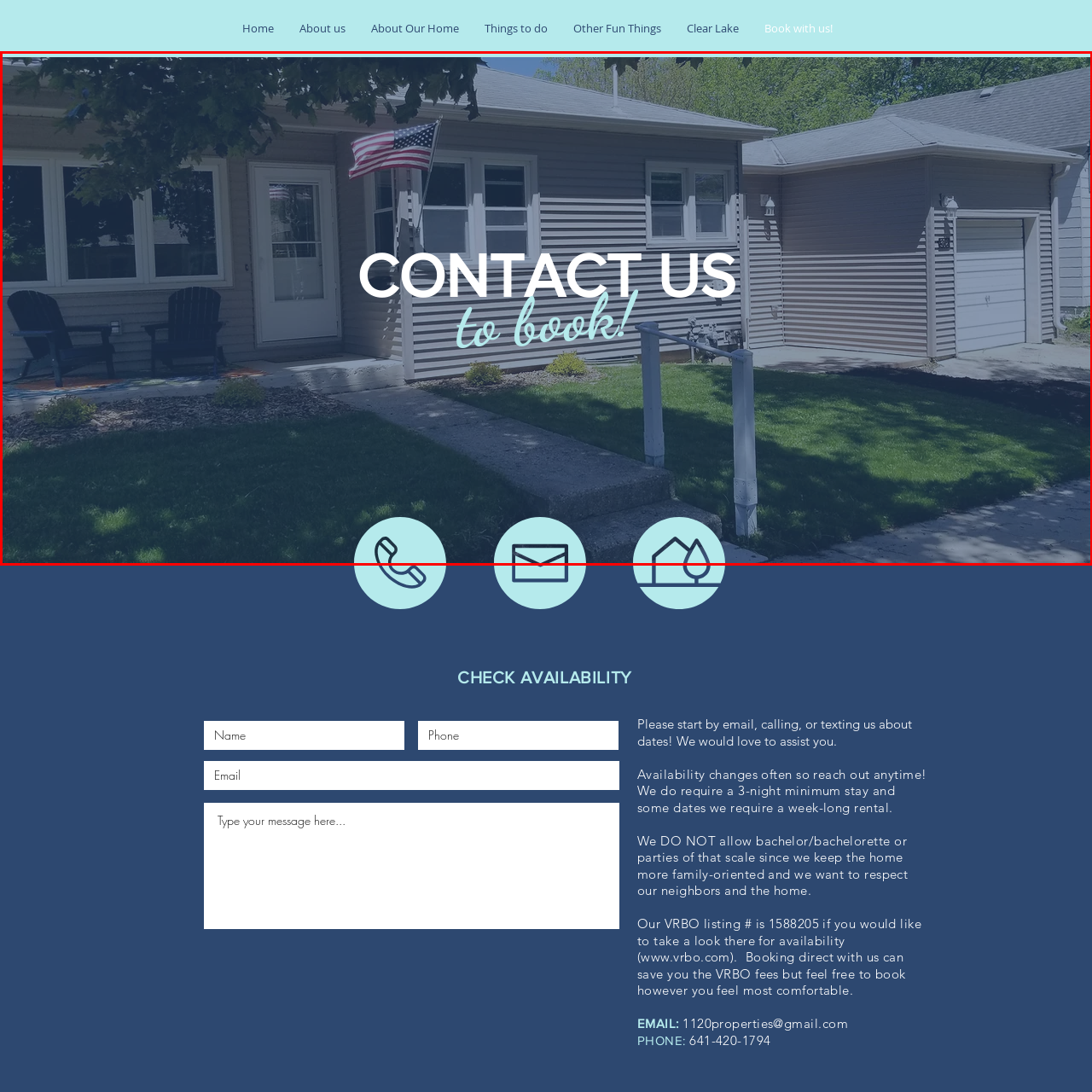Explain in detail the content of the image enclosed by the red outline.

The image captures a welcoming view of a vacation rental located in Clear Lake, Iowa, prominently featuring a well-maintained exterior. The inviting entrance is enhanced by the presence of lush green lawn and decorative landscaping. An American flag hangs proudly, adding a touch of patriotism to the scene. Overlaying this picturesque background, a bold message reads "CONTACT US to book!" in prominent white lettering, emphasizing the rental's availability for interested guests. Below the text, icons for phone, email, and home suggest convenient methods for potential visitors to reach out for bookings and inquiries. This vibrant image effectively conveys an inviting atmosphere for those looking to enjoy a getaway in the area.